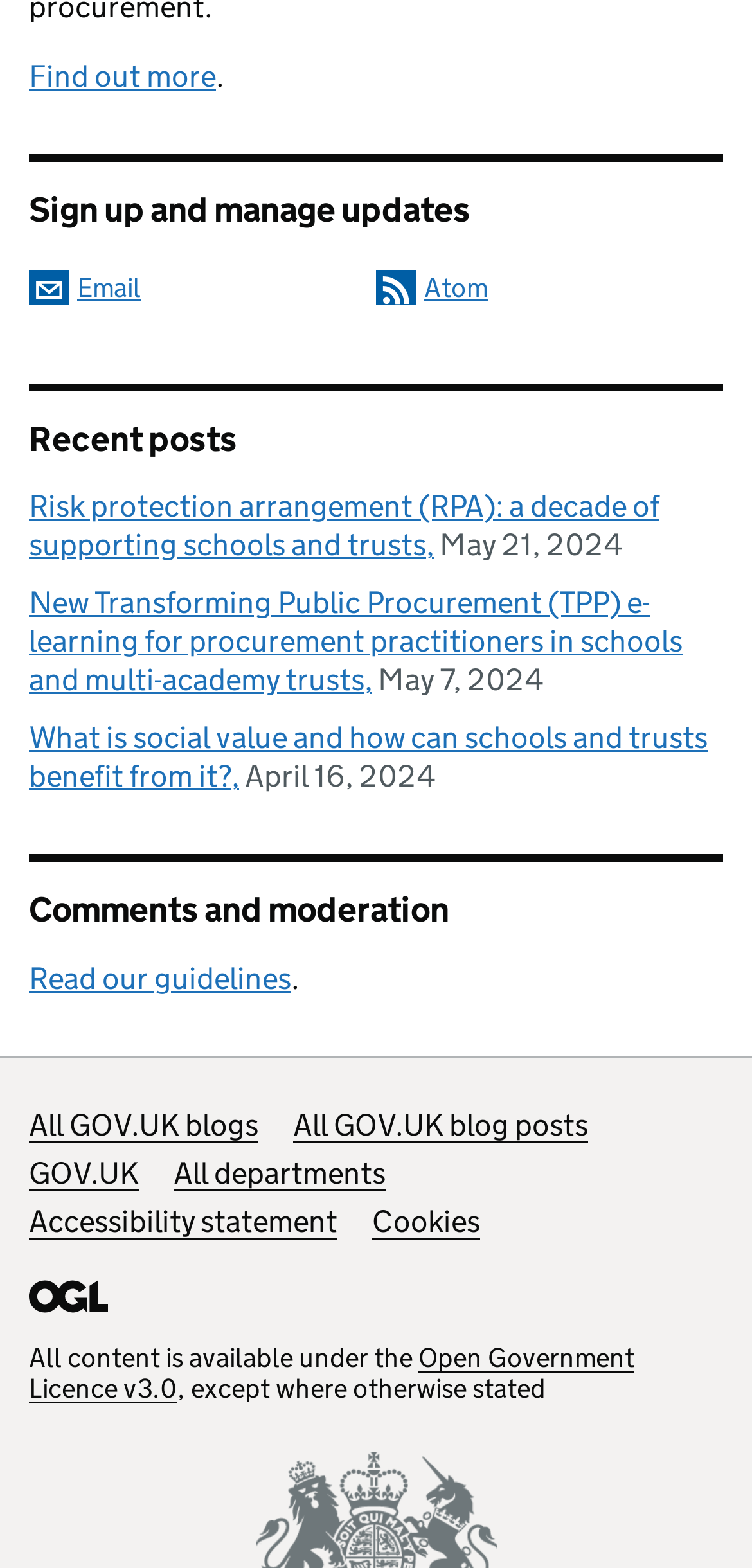Respond with a single word or phrase to the following question:
What is the purpose of the 'Comments and moderation' section?

To provide guidelines